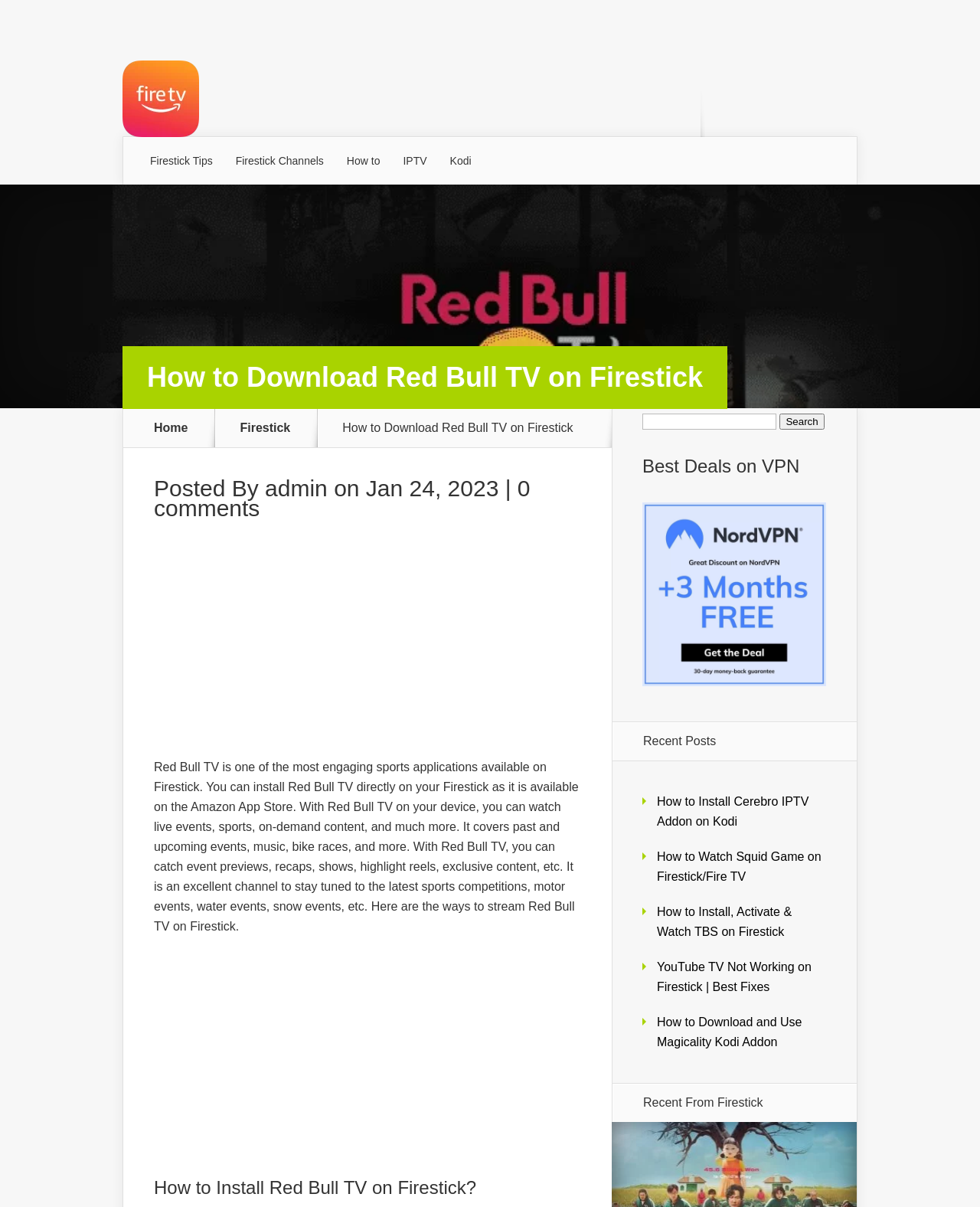Using the details from the image, please elaborate on the following question: How many links are there in the 'Recent Posts' section?

In the 'Recent Posts' section, there are five links: 'How to Install Cerebro IPTV Addon on Kodi', 'How to Watch Squid Game on Firestick/Fire TV', 'How to Install, Activate & Watch TBS on Firestick', 'YouTube TV Not Working on Firestick | Best Fixes', and 'How to Download and Use Magicality Kodi Addon'.